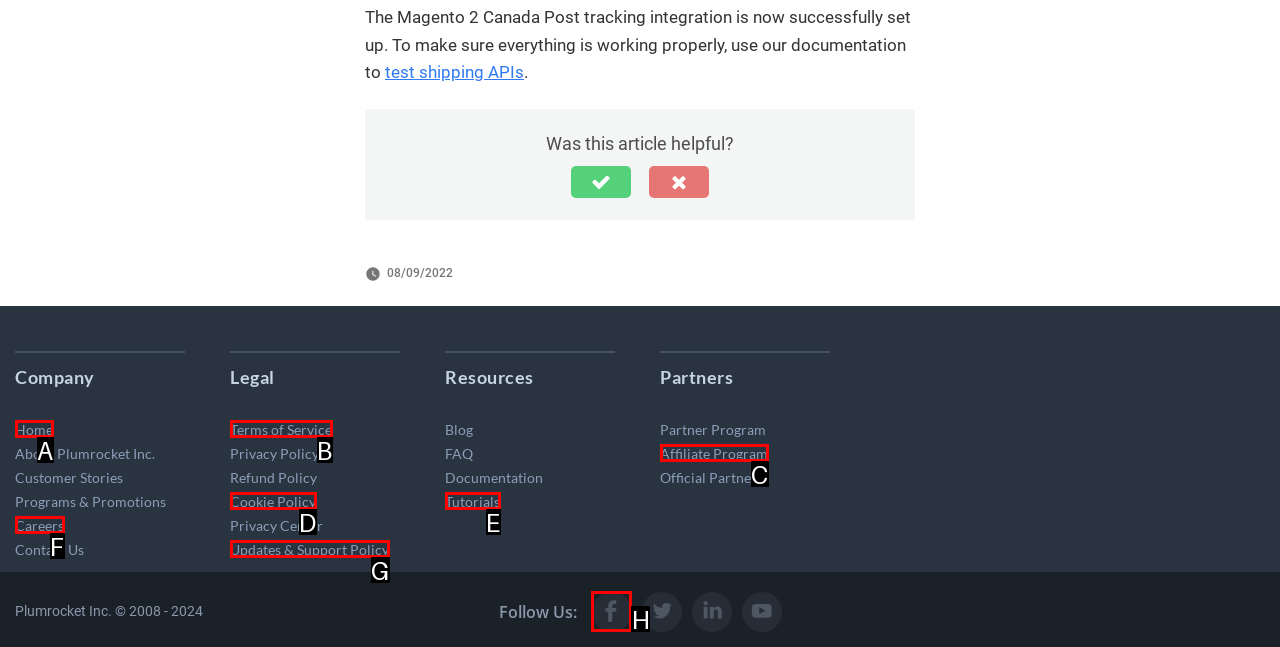Determine which option fits the following description: Updates & Support Policy
Answer with the corresponding option's letter directly.

G